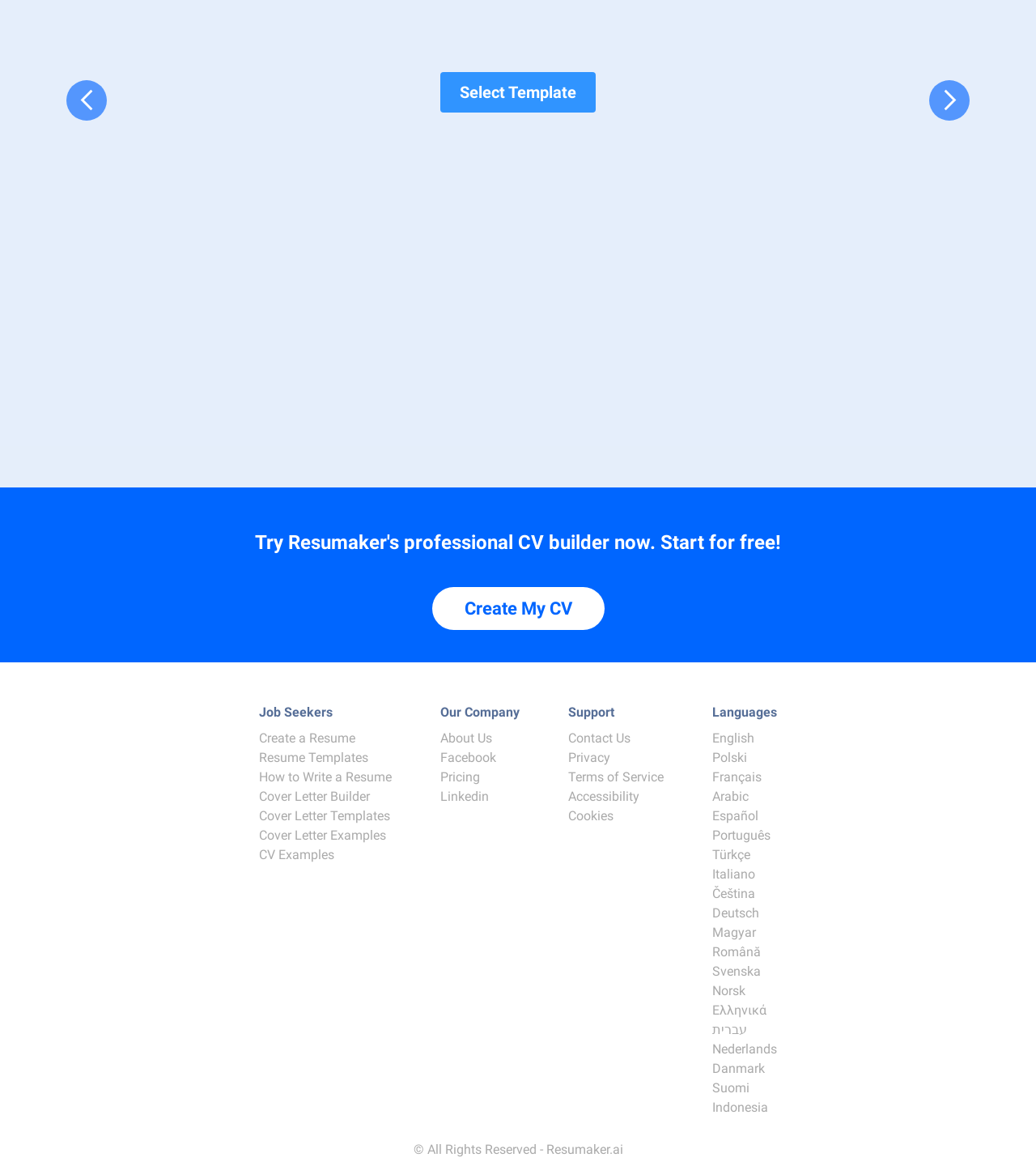Please find the bounding box coordinates of the clickable region needed to complete the following instruction: "Choose English language". The bounding box coordinates must consist of four float numbers between 0 and 1, i.e., [left, top, right, bottom].

[0.688, 0.626, 0.728, 0.64]